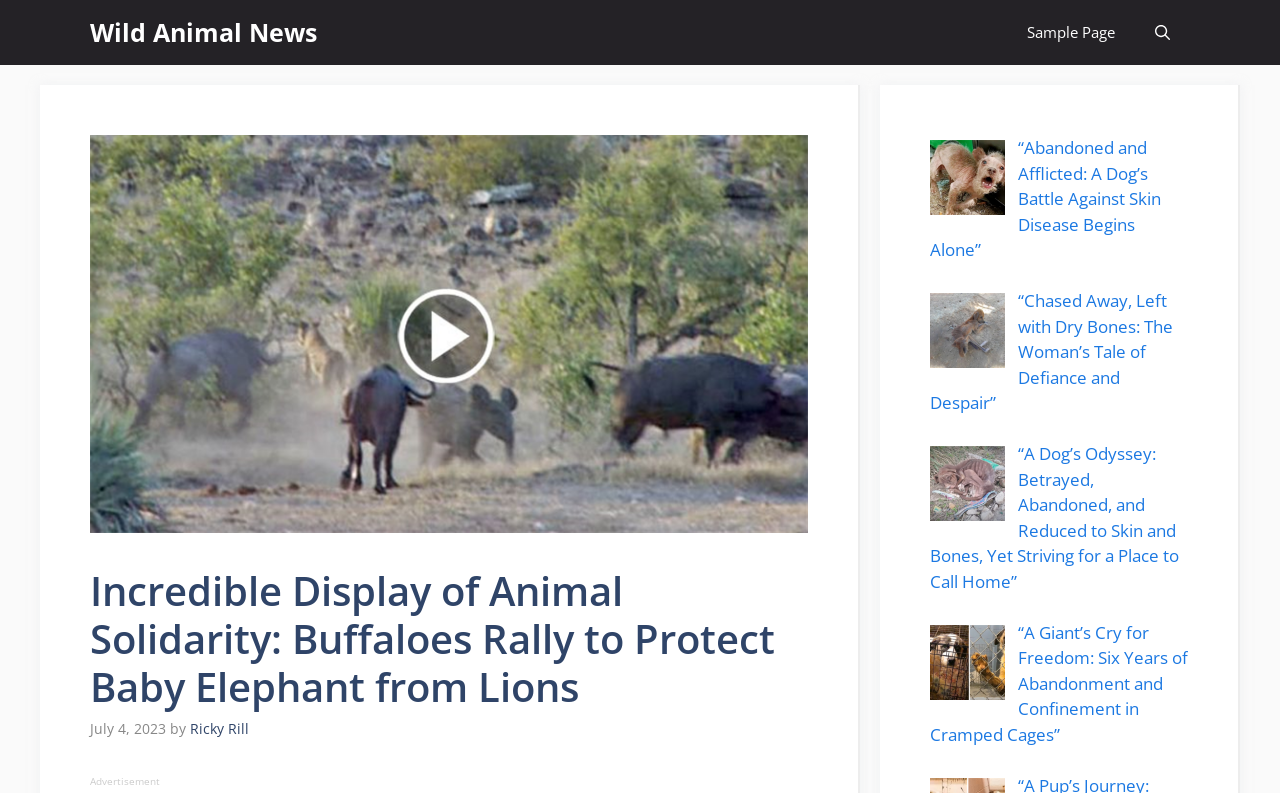Use a single word or phrase to answer the question: 
Who wrote the article?

Ricky Rill